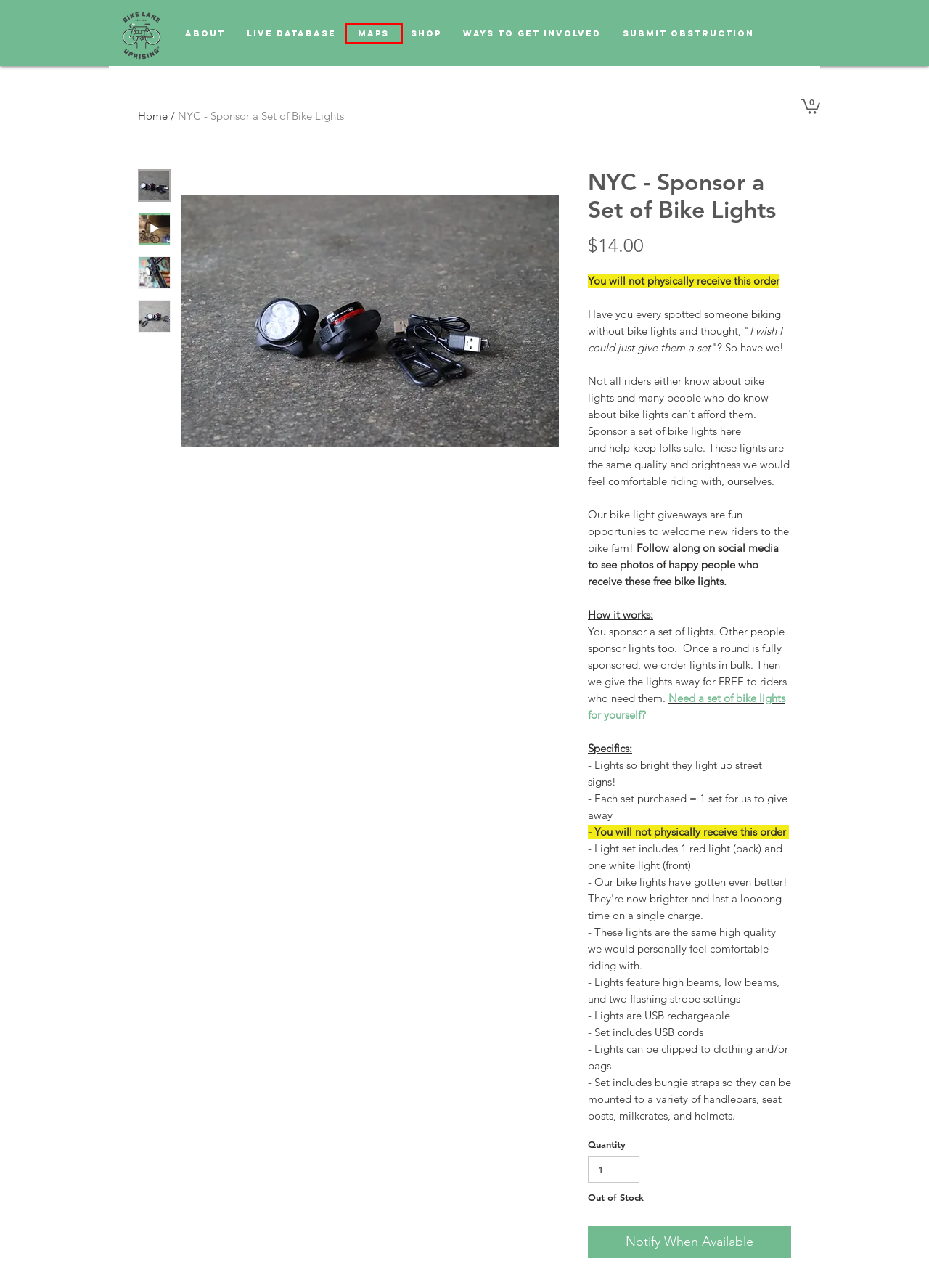Analyze the webpage screenshot with a red bounding box highlighting a UI element. Select the description that best matches the new webpage after clicking the highlighted element. Here are the options:
A. Store | Bike Lane Uprising
B. Strava Cycling Club
C. About Us | Bike Lane Uprising
D. Submit | Bike Lane Uprising
E. All Cities | Bike Lane Uprising
F. Ways to Help | Bike Lane Uprising
G. Home | Bike Lane Uprising
H. Database Feed | Bike Lane Uprising

E